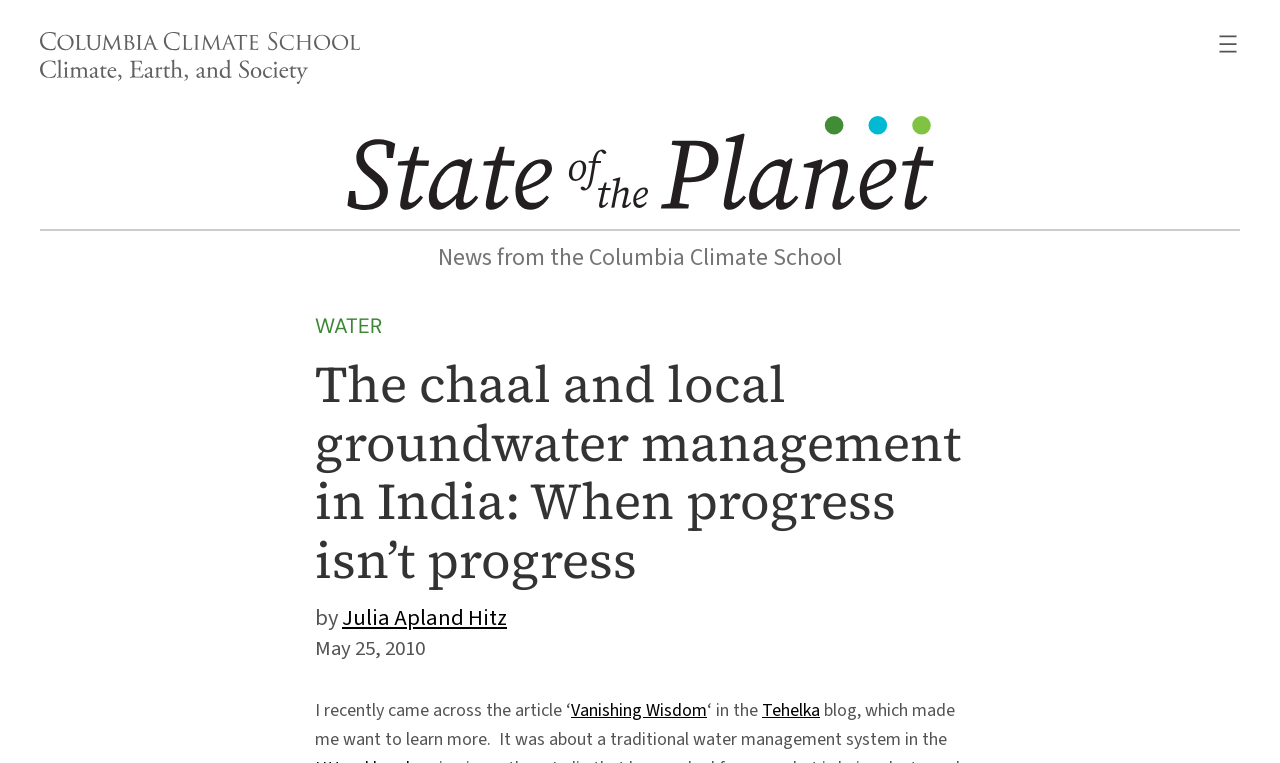Answer in one word or a short phrase: 
What is the topic of the article?

Water management